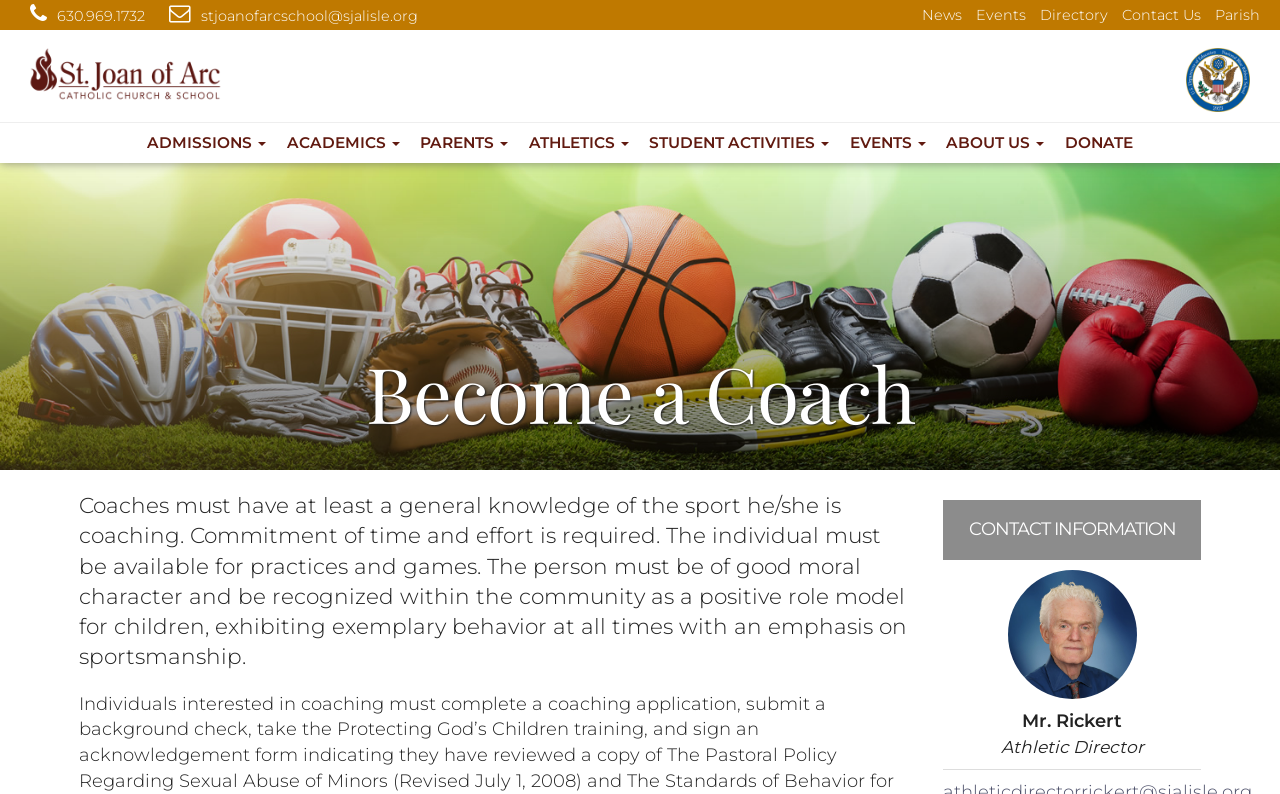Find the bounding box coordinates for the element that must be clicked to complete the instruction: "Call the phone number". The coordinates should be four float numbers between 0 and 1, indicated as [left, top, right, bottom].

[0.016, 0.009, 0.113, 0.031]